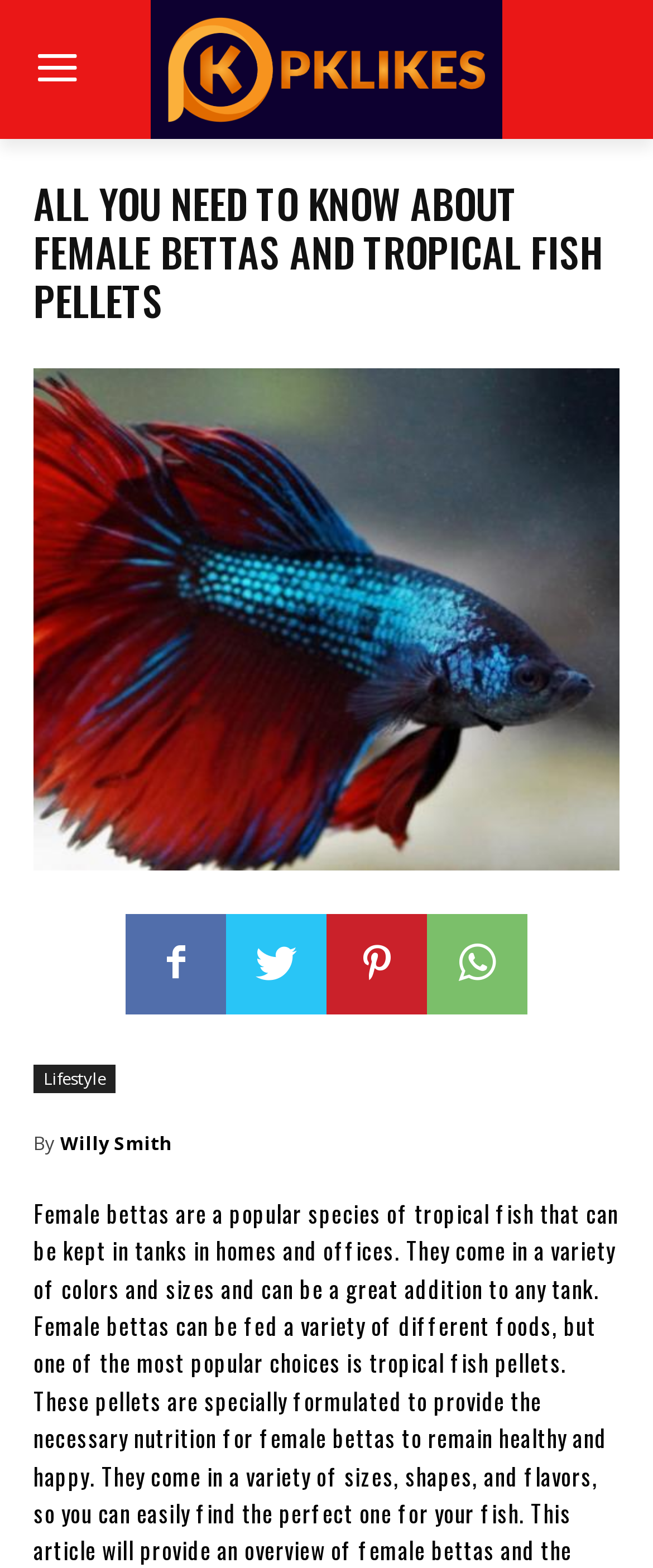Generate the text of the webpage's primary heading.

ALL YOU NEED TO KNOW ABOUT FEMALE BETTAS AND TROPICAL FISH PELLETS